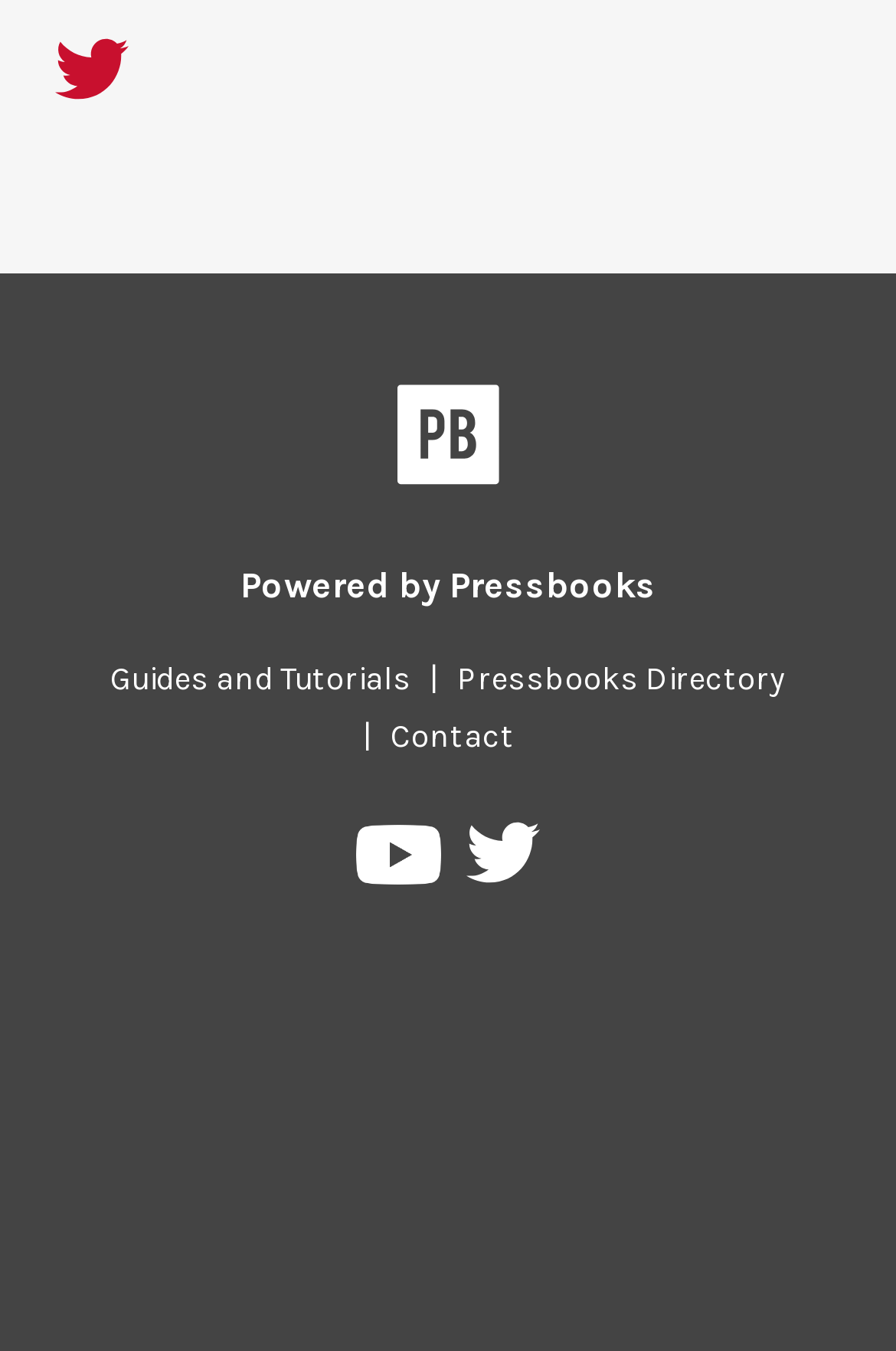How can users contact the platform?
Refer to the image and give a detailed answer to the query.

The answer can be obtained by looking at the link 'Contact' at the bottom of the page. The text of the link suggests that users can contact the platform through this link, likely to ask questions or provide feedback.